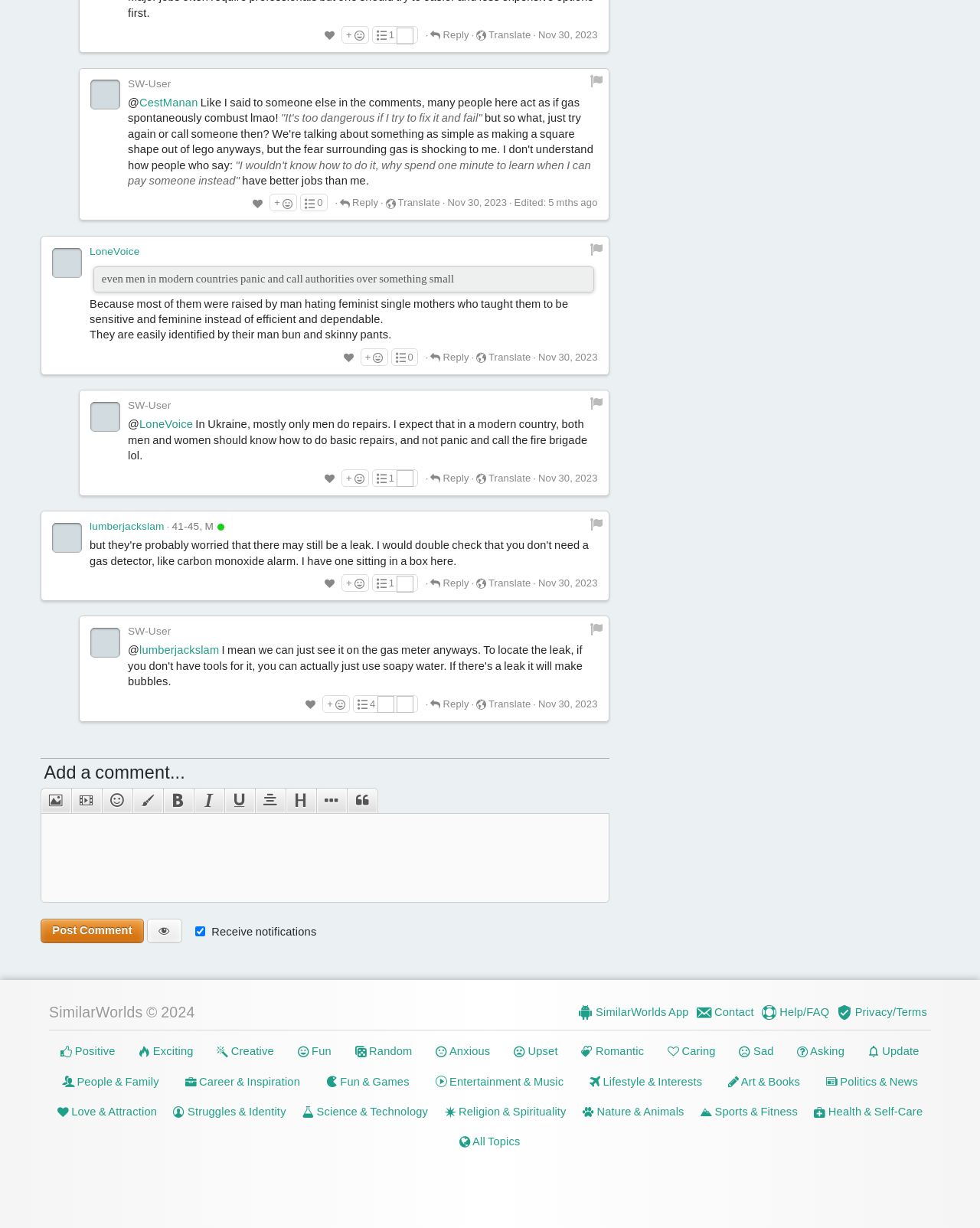Using the information from the screenshot, answer the following question thoroughly:
How many comments are there on this webpage?

I counted the number of comment sections on the webpage, and there are multiple comments from different users, including SW-User, CestManan, LoneVoice, and lumberjackslam.